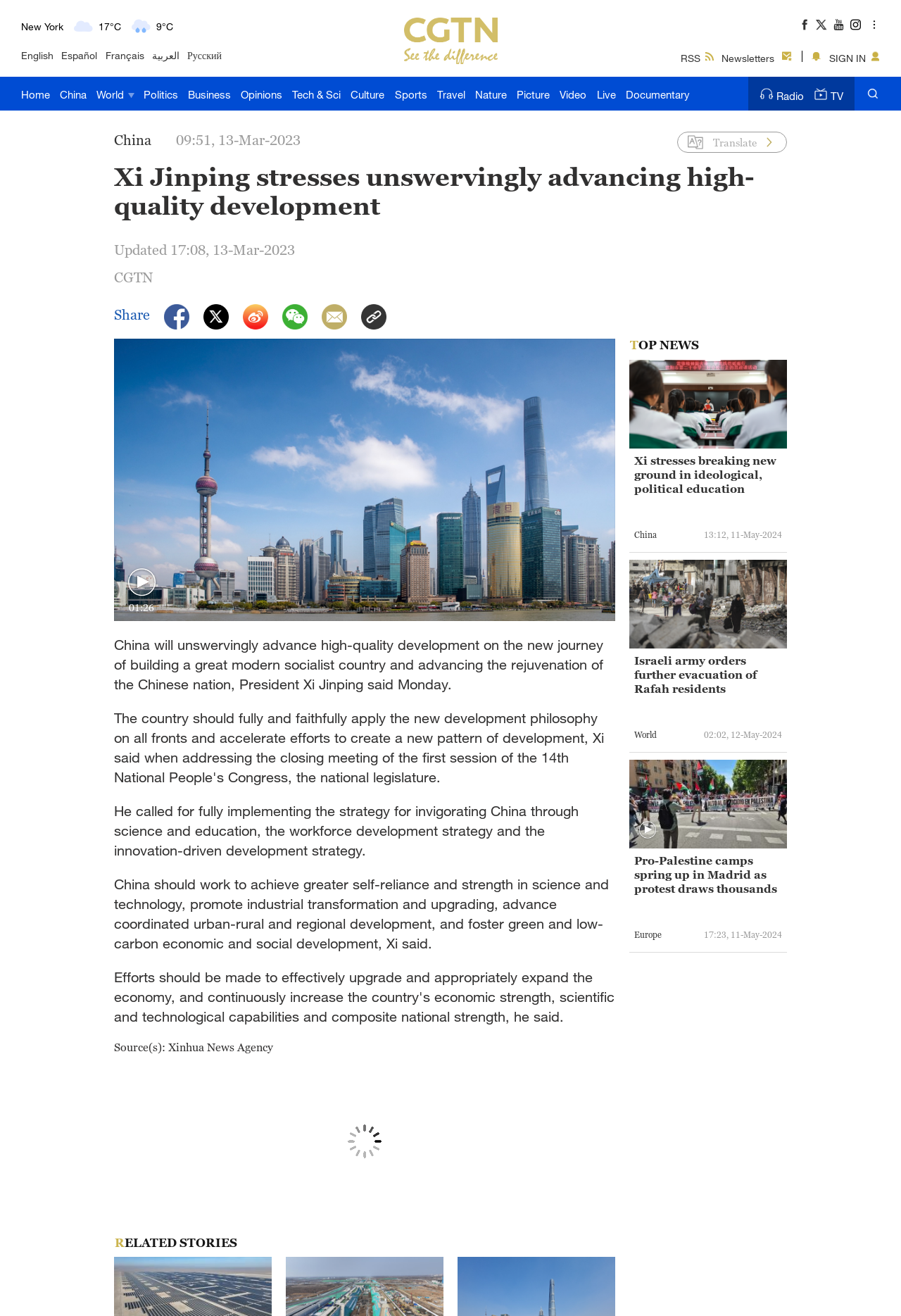What is the current time in the timezone of the news organization?
Use the image to answer the question with a single word or phrase.

09:51, 13-Mar-2023